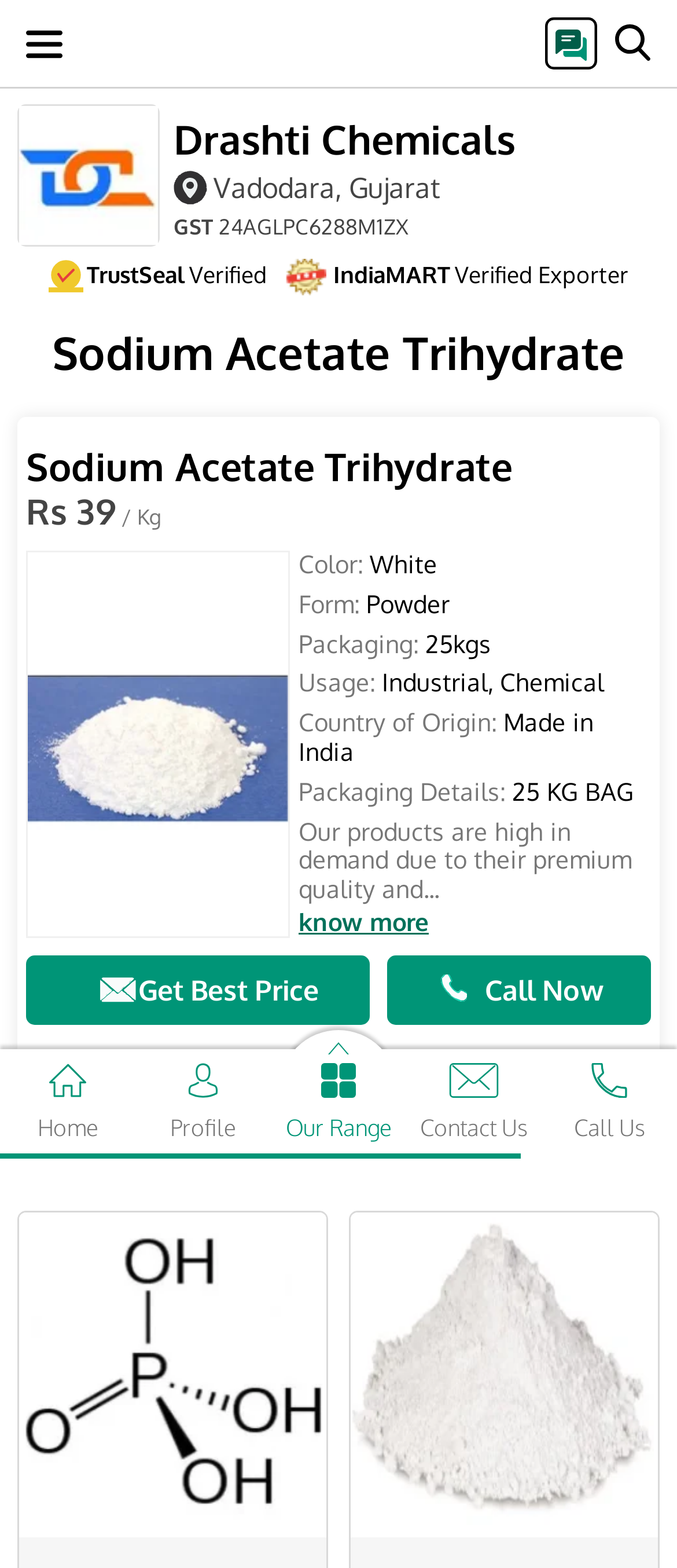Summarize the webpage comprehensively, mentioning all visible components.

The webpage is about Drashti Chemicals, a manufacturer of Sodium Acetate Trihydrate based in Vadodara, Gujarat. At the top left corner, there is a company logo, and next to it, the company name "Drashti Chemicals" is displayed prominently. Below the company name, there is a GST number and a Verified Exporter badge.

The main content of the webpage is about Sodium Acetate Trihydrate, which is displayed in a large section. The product name is written in a large font, and below it, there is a price tag of Rs 39 per kilogram. The product details are listed in a neat format, including its color, form, packaging, usage, and country of origin. There is also a brief description of the product, stating that it is high in demand due to its premium quality.

On the right side of the product details, there is an image of the product. Below the product details, there are two call-to-action buttons, "Get Best Price" and "Call Now". 

At the bottom of the webpage, there are several links to explore more categories, including Acid Chemical and Water Treatment Chemicals. There is also a navigation menu with links to "Home", "Profile", "Our Range", "Contact Us", and "Call Us".